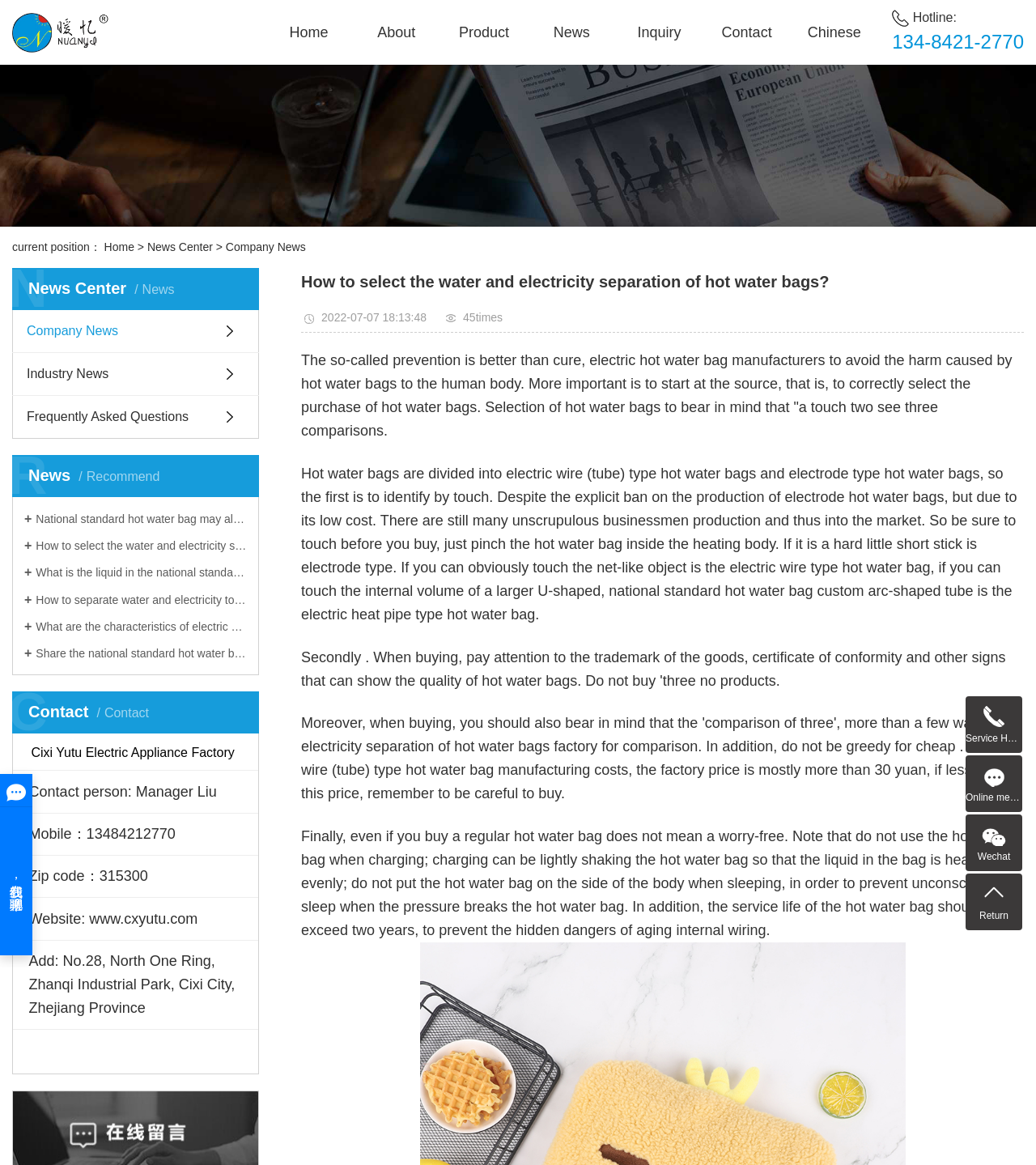Use one word or a short phrase to answer the question provided: 
What is the type of hot water bag that has a hard little short stick?

Electrode type